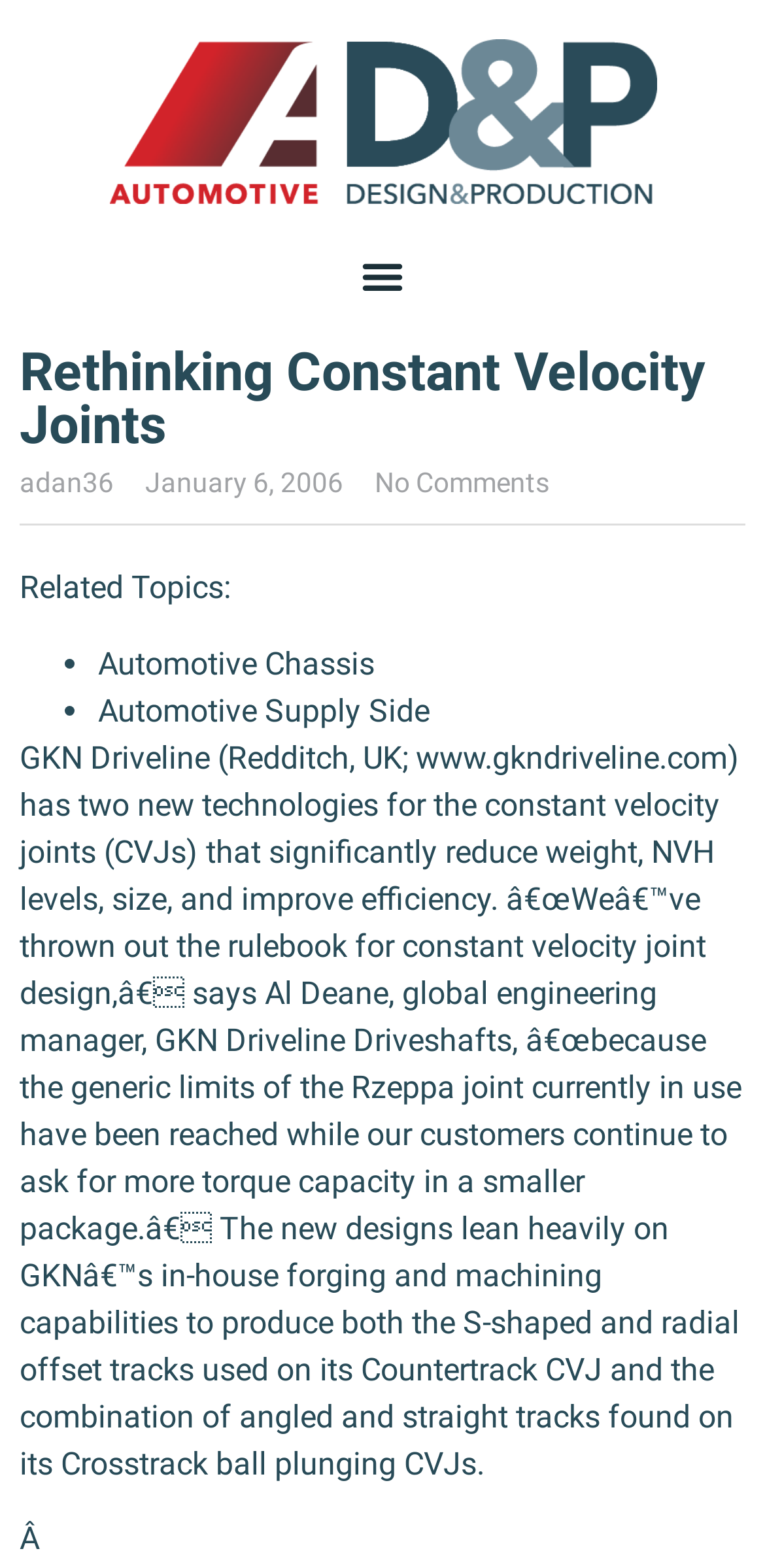How many comments are there on the article?
Give a comprehensive and detailed explanation for the question.

The article indicates that there are no comments, as shown by the link 'No Comments' at the top of the page.